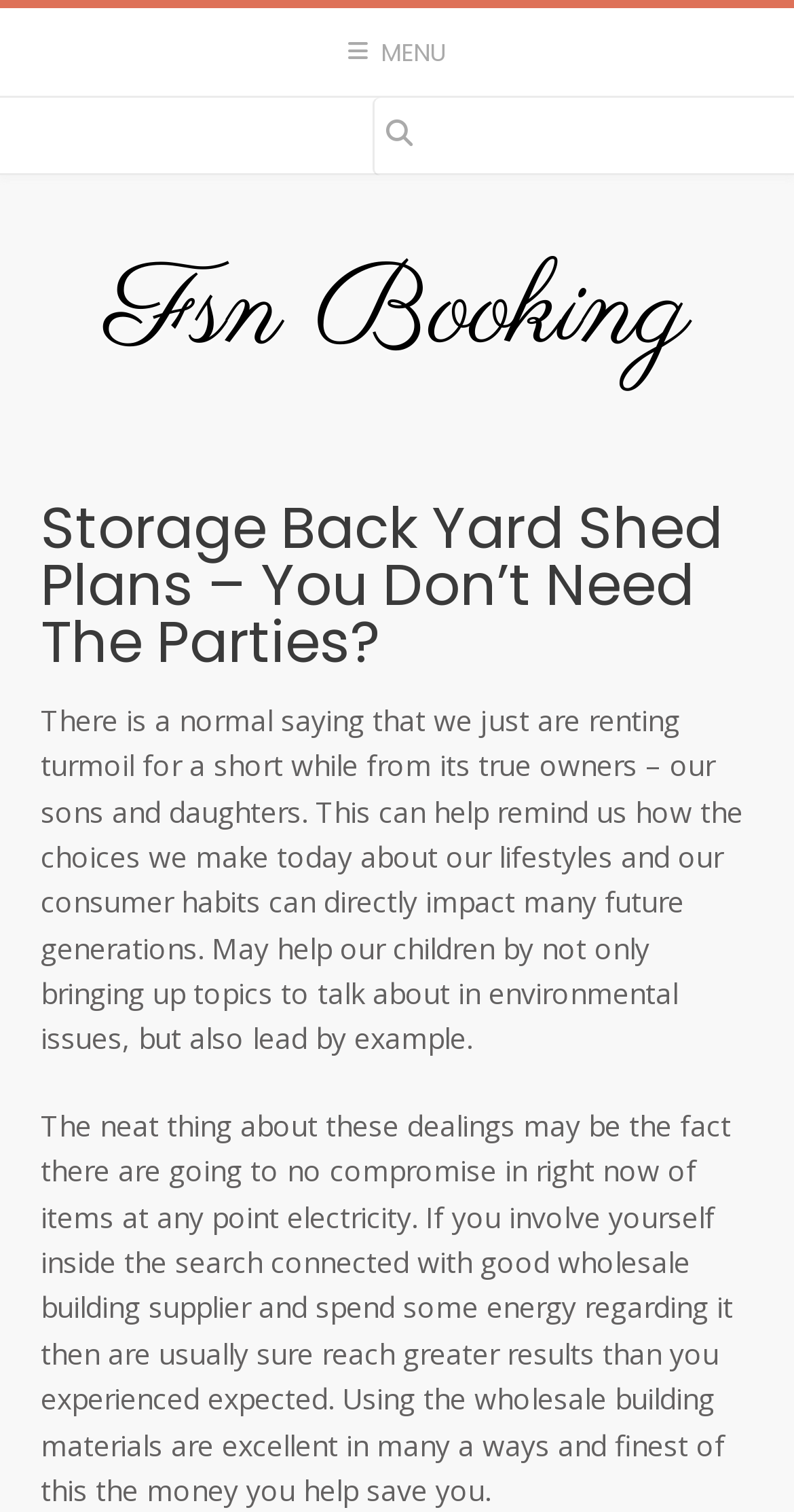Deliver a detailed narrative of the webpage's visual and textual elements.

The webpage is about Storage Back Yard Shed Plans, with a focus on environmental issues and sustainable living. At the top left corner, there is a button with a menu icon, and to its right, another button with a search icon. Below these buttons, the website's title "Fsn Booking" is displayed prominently. 

Further down, the main heading "Storage Back Yard Shed Plans – You Don’t Need The Parties?" is centered, spanning almost the entire width of the page. Below this heading, there are two blocks of text. The first block discusses the importance of considering the impact of our lifestyle choices on future generations, emphasizing the need to lead by example and have open conversations about environmental issues with our children. 

The second block of text highlights the benefits of using wholesale building materials, including the potential for cost savings and the absence of compromises on quality. This text is positioned below the first block, taking up most of the remaining space on the page.